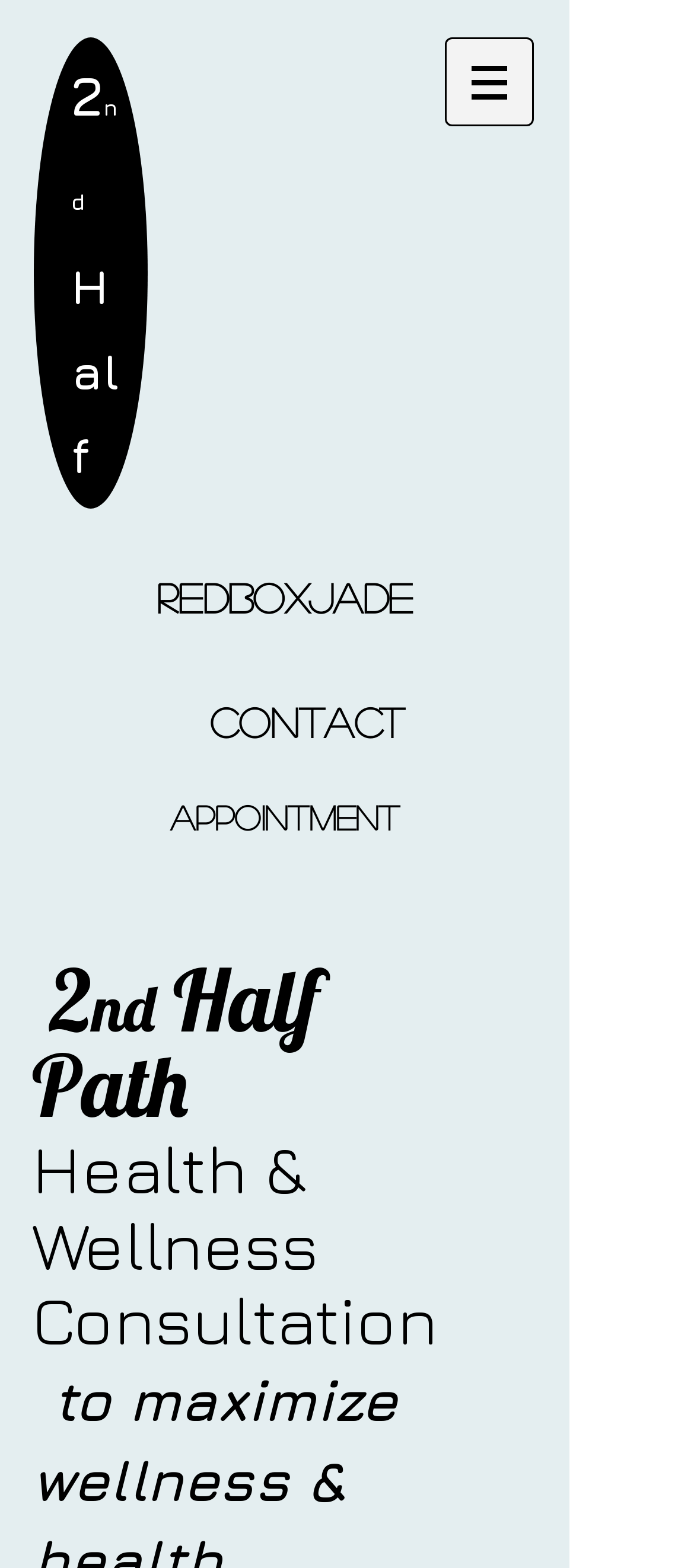Please find and generate the text of the main heading on the webpage.

 
 2nd Half Path 
Health & Wellness Consultation
 to maximize wellness & health                         
                                 